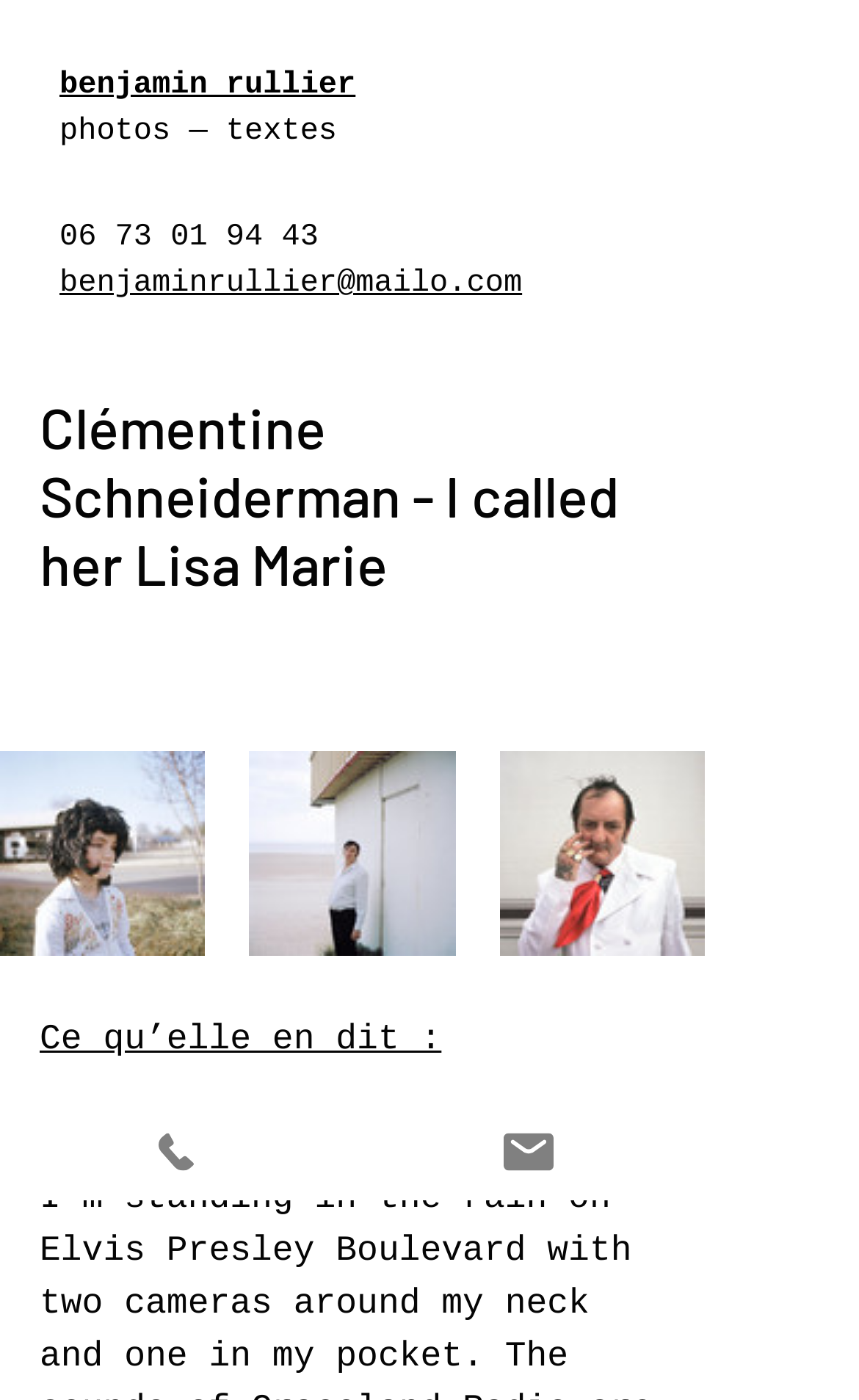Identify the bounding box coordinates for the UI element described as follows: "06 73 01 94 43". Ensure the coordinates are four float numbers between 0 and 1, formatted as [left, top, right, bottom].

[0.069, 0.157, 0.371, 0.182]